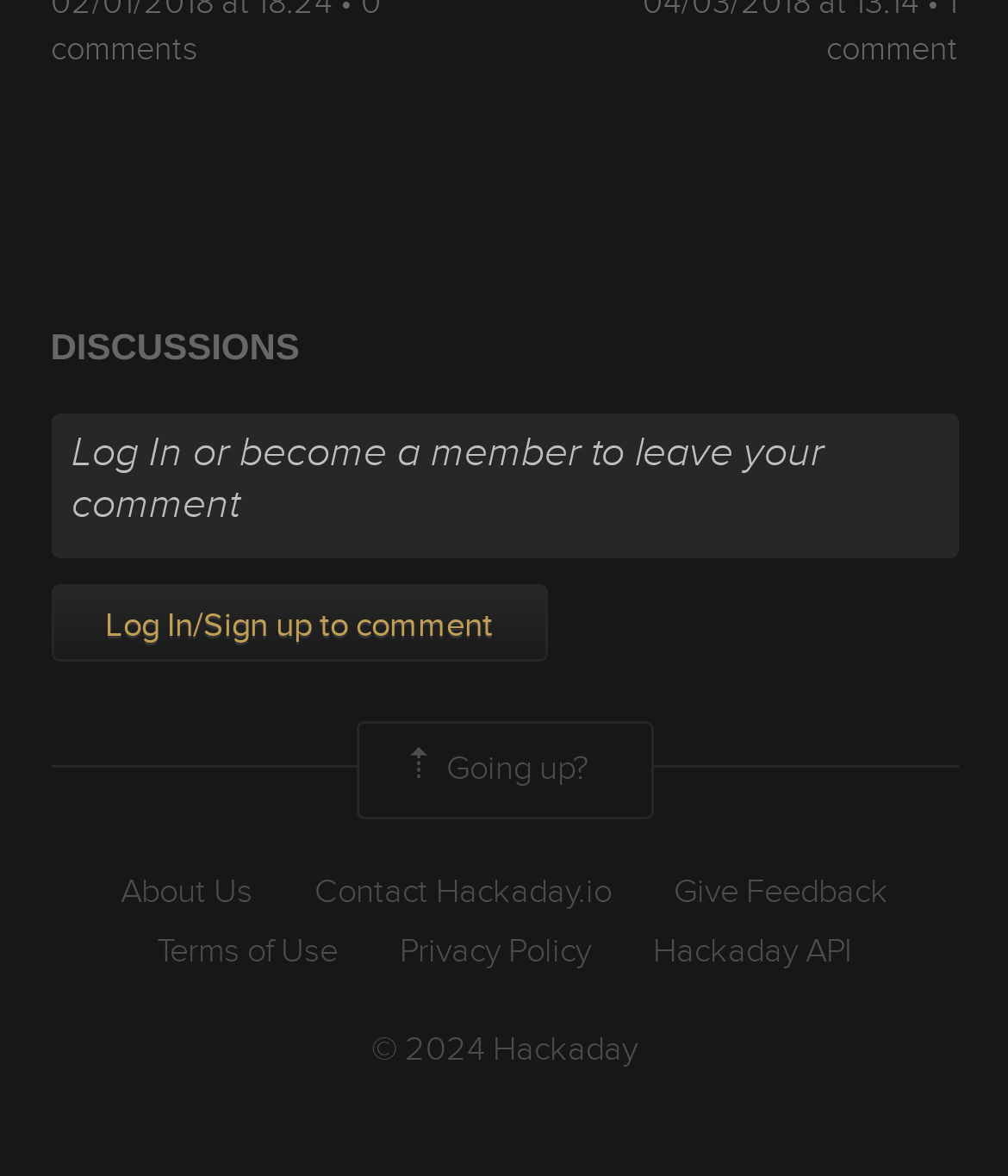Please identify the bounding box coordinates of the element on the webpage that should be clicked to follow this instruction: "Learn more about this result". The bounding box coordinates should be given as four float numbers between 0 and 1, formatted as [left, top, right, bottom].

None